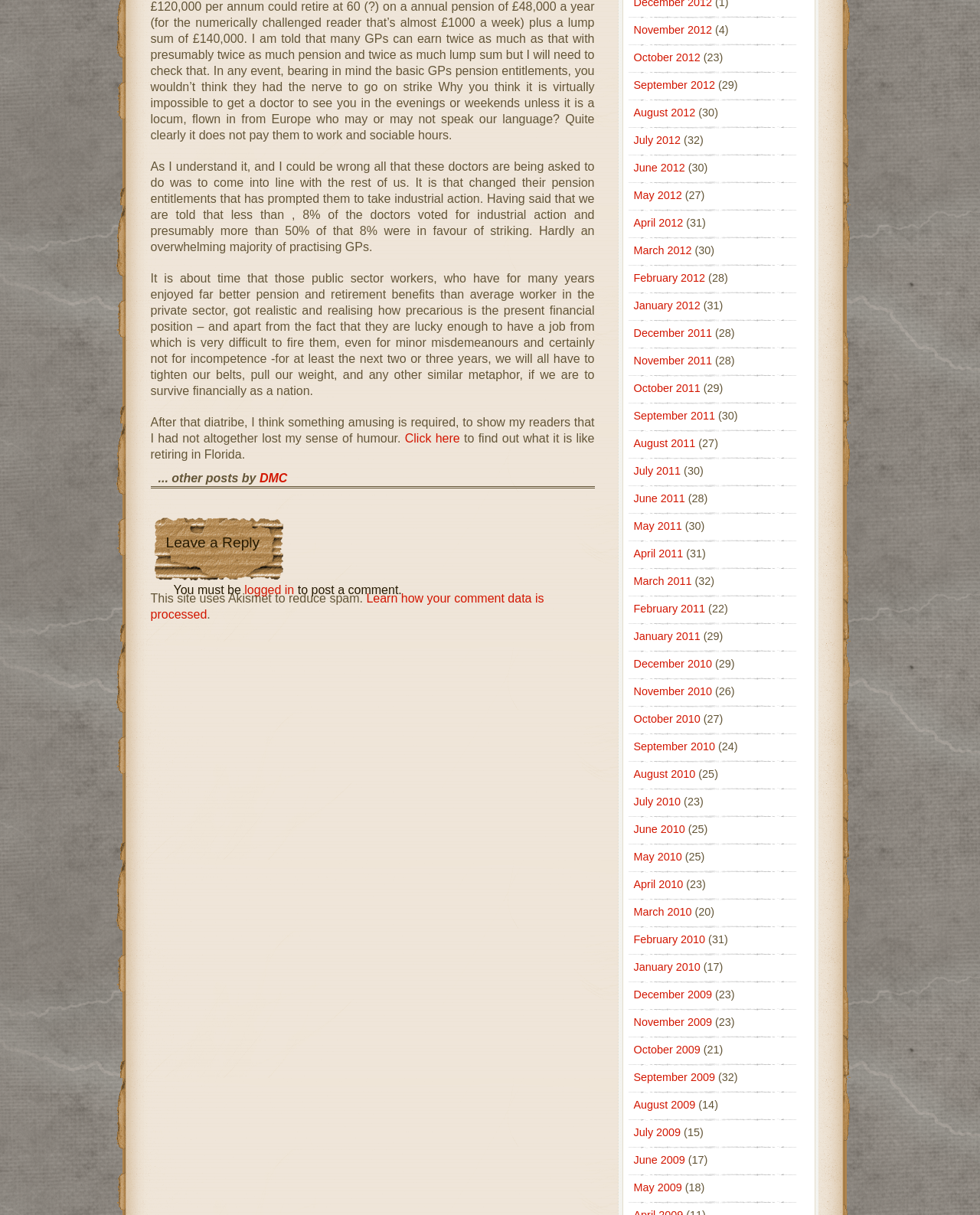Provide a brief response in the form of a single word or phrase:
How many posts are there in November 2012?

4